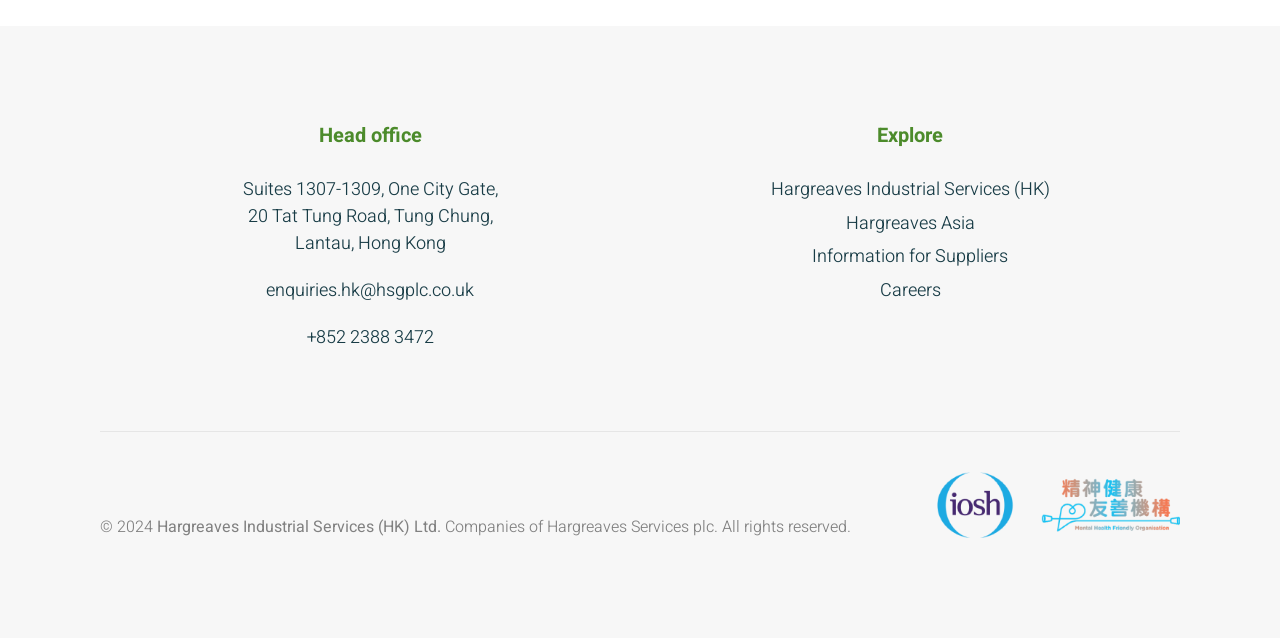Given the element description "Careers", identify the bounding box of the corresponding UI element.

[0.5, 0.434, 0.922, 0.476]